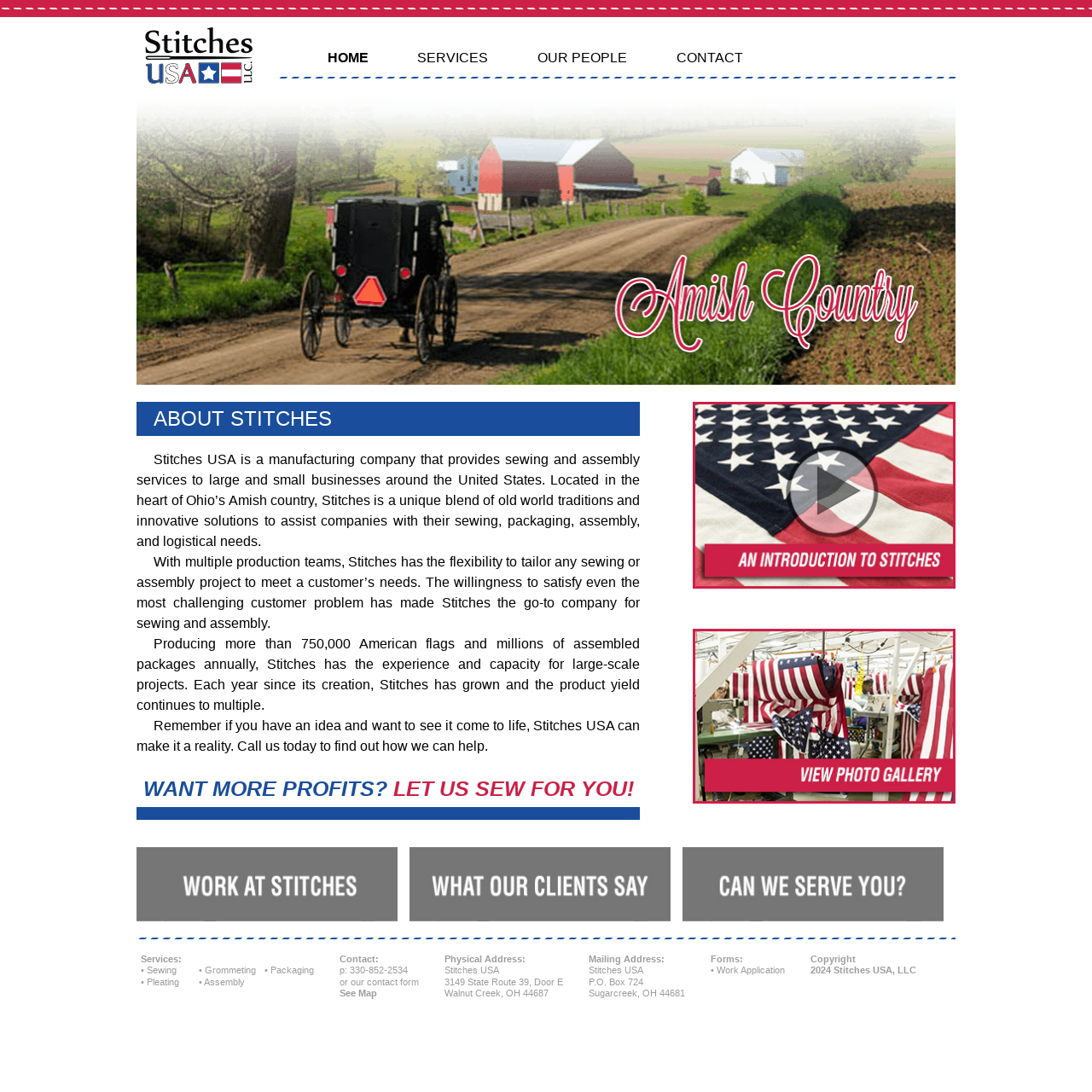Pinpoint the bounding box coordinates for the area that should be clicked to perform the following instruction: "See the map".

[0.311, 0.905, 0.345, 0.914]